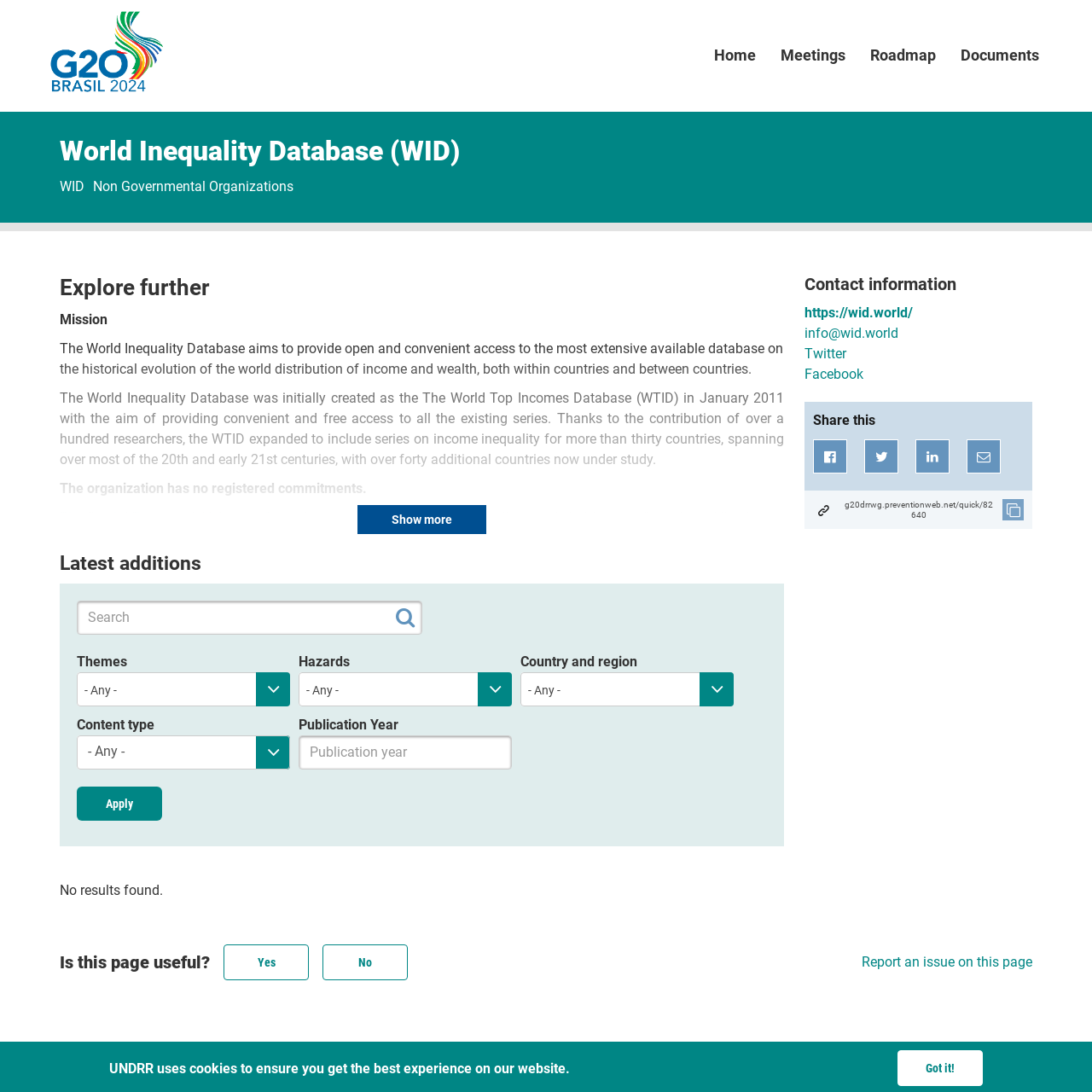Find the bounding box coordinates of the clickable element required to execute the following instruction: "Click on the 'Home' link". Provide the coordinates as four float numbers between 0 and 1, i.e., [left, top, right, bottom].

[0.648, 0.038, 0.698, 0.064]